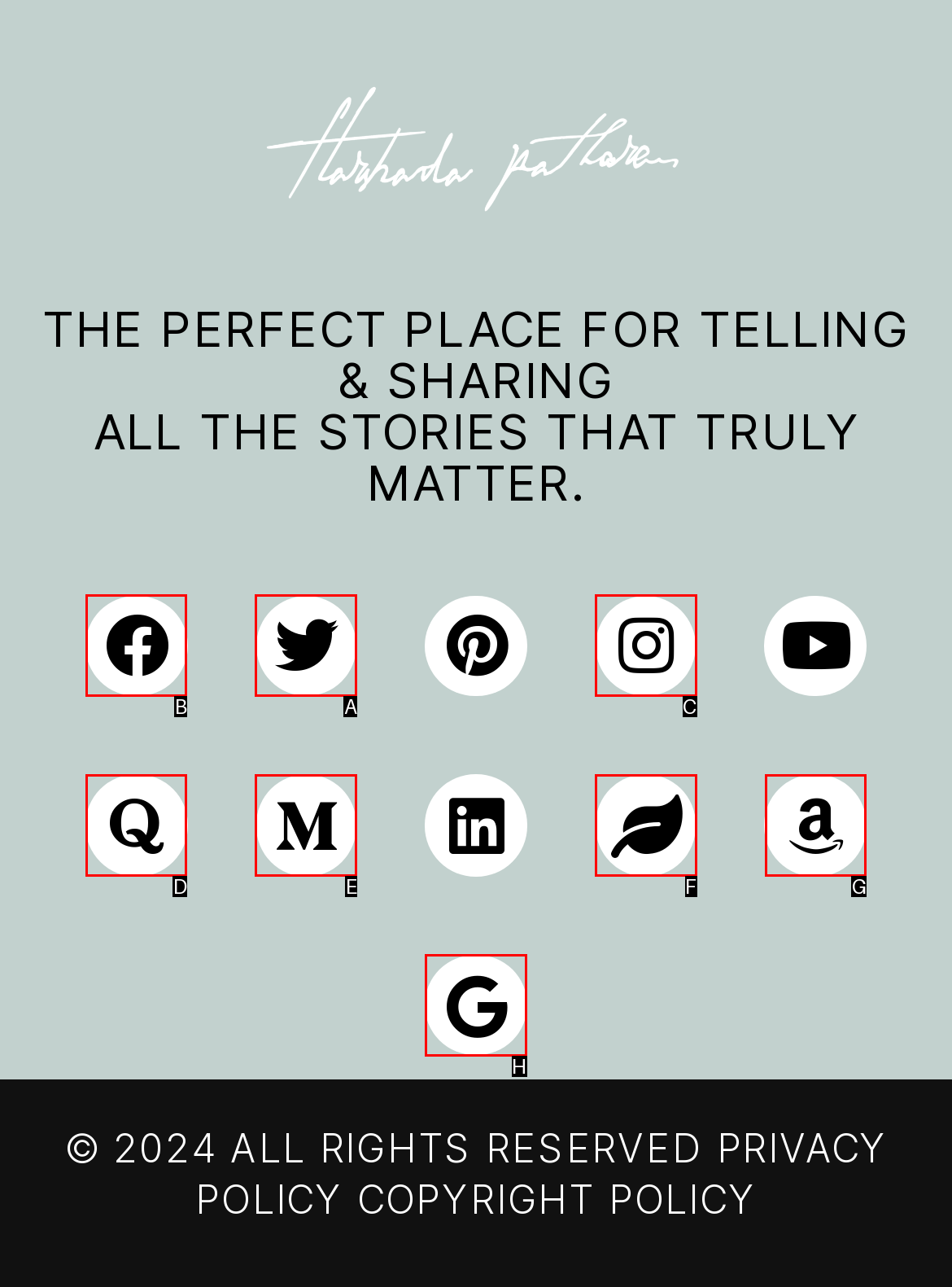Identify the letter of the option that should be selected to accomplish the following task: View Tennis news. Provide the letter directly.

None